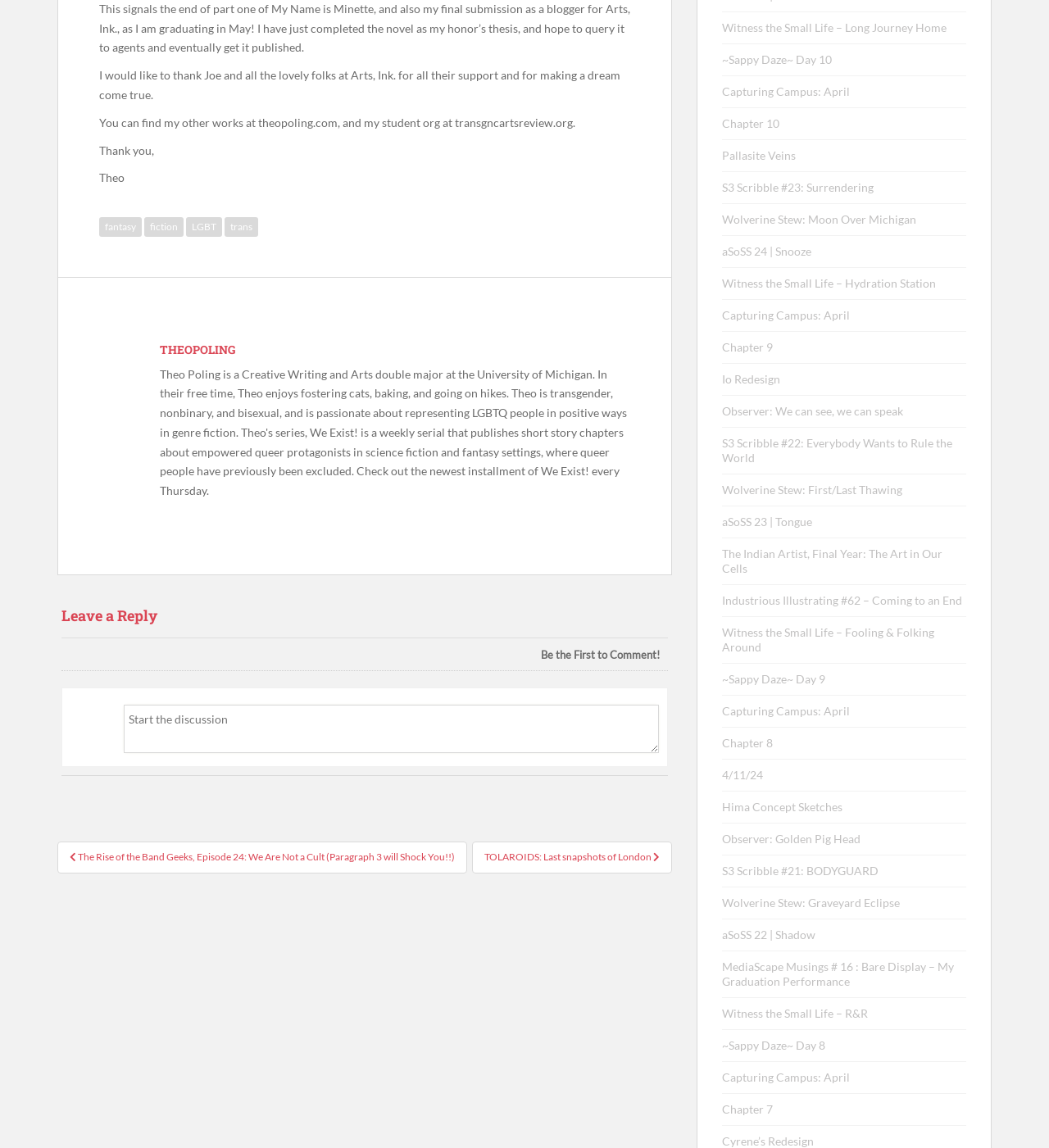Locate the bounding box coordinates of the area that needs to be clicked to fulfill the following instruction: "Click the link to view the post 'Witness the Small Life – Long Journey Home'". The coordinates should be in the format of four float numbers between 0 and 1, namely [left, top, right, bottom].

[0.688, 0.018, 0.902, 0.03]